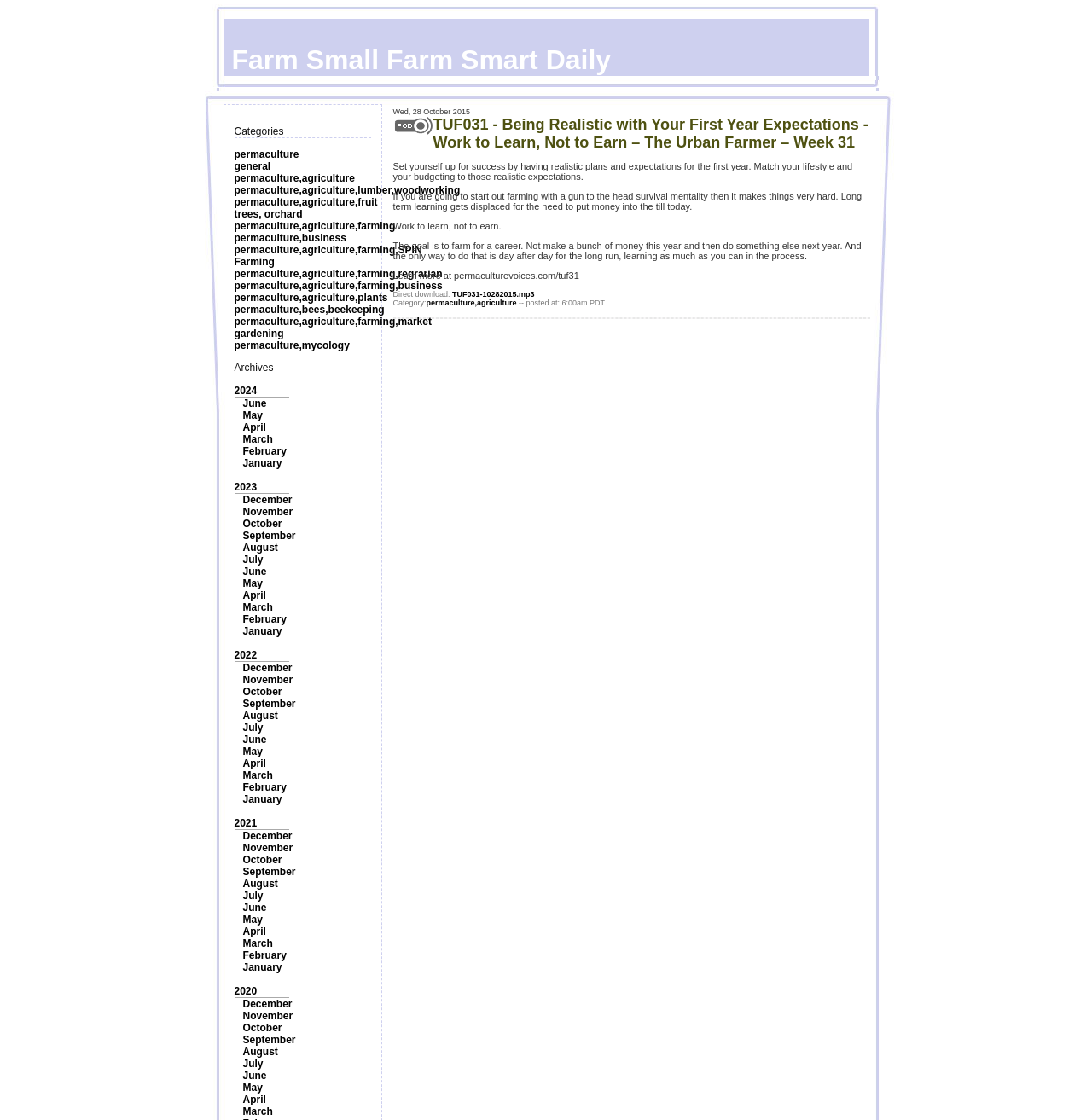Describe every aspect of the webpage comprehensively.

This webpage is about a podcast episode titled "TUF031 - Being Realistic with Your First Year Expectations - Work to Learn, Not to Earn – The Urban Farmer – Week 31". At the top of the page, there is an image taking up about 64% of the width and 6% of the height of the page. Below the image, there are two sections: "Categories" and "Archives". 

In the "Categories" section, there are 15 links to different categories, including "permaculture", "agriculture", "farming", and "business", among others. These links are arranged in a vertical list, taking up about 5% of the width and 20% of the height of the page.

In the "Archives" section, there are 12 links to different years, from 2024 to 2020, and 12 links to different months, from January to December. These links are also arranged in a vertical list, taking up about 5% of the width and 40% of the height of the page.

The main content of the page is a table with a single row and cell, taking up about 44% of the width and 20% of the height of the page. Inside the cell, there is a brief description of the podcast episode, which discusses the importance of having realistic plans and expectations for the first year of farming. There is also a link to download the episode and a category label "permaculture, agriculture". Above the description, there is a small image.